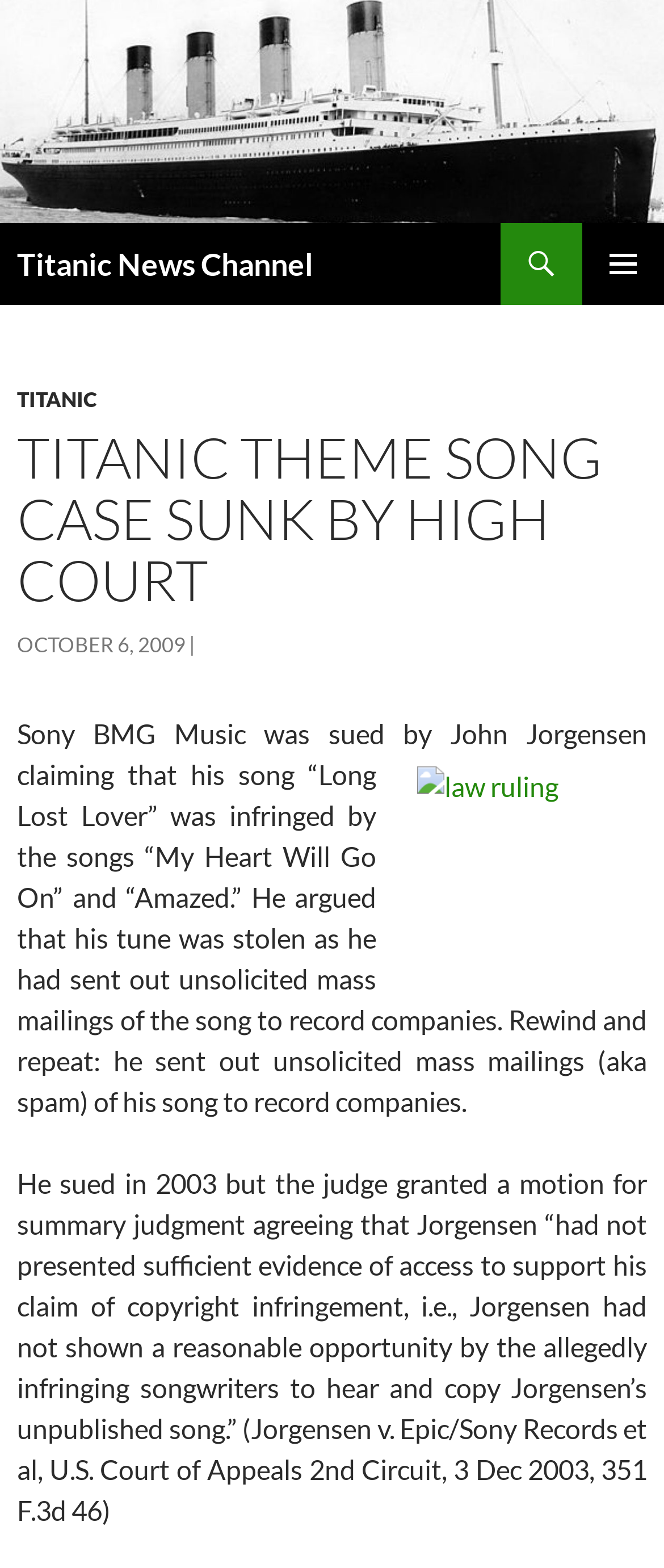Please specify the bounding box coordinates in the format (top-left x, top-left y, bottom-right x, bottom-right y), with all values as floating point numbers between 0 and 1. Identify the bounding box of the UI element described by: October 6, 2009

[0.026, 0.403, 0.279, 0.419]